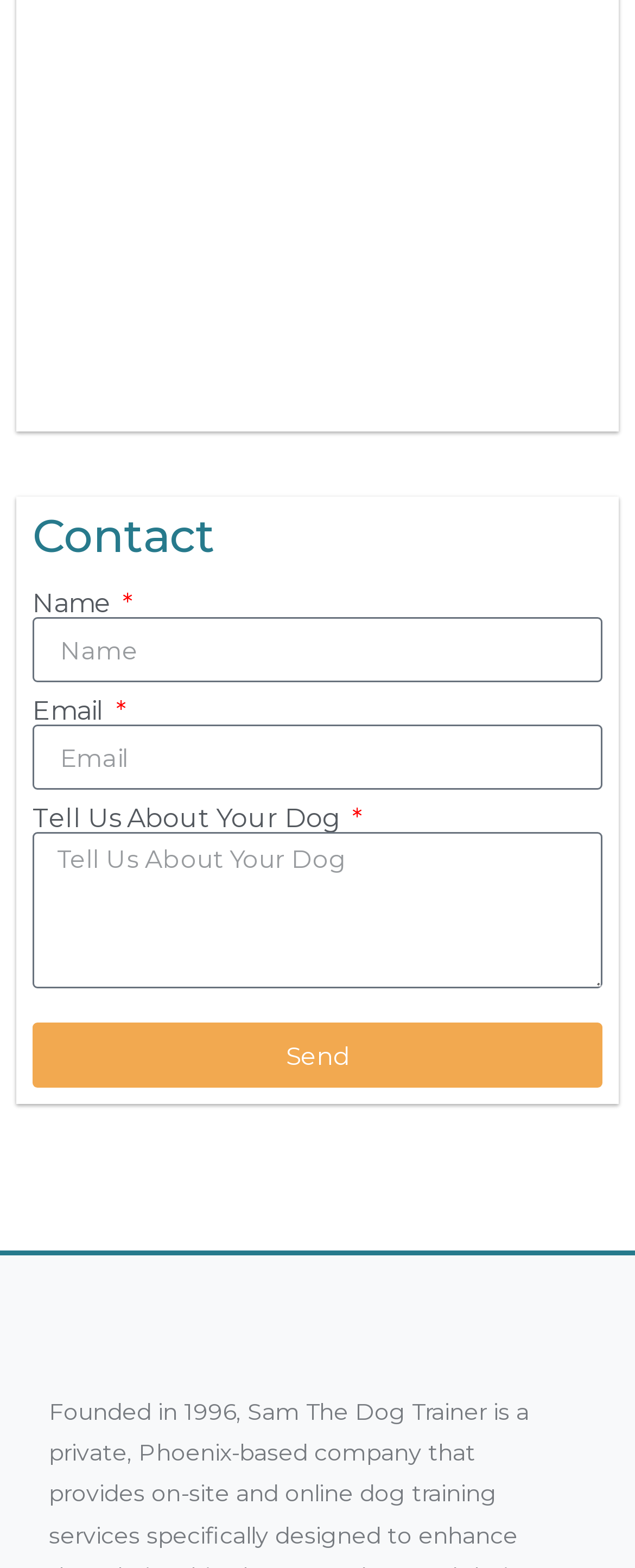What is the topic of the message that the form is asking for?
Please provide a full and detailed response to the question.

The form is asking for a message about one's dog, as indicated by the field label 'Tell Us About Your Dog'. This suggests that the contact form is related to dog training or services, and that the person submitting the form is expected to provide information about their dog.